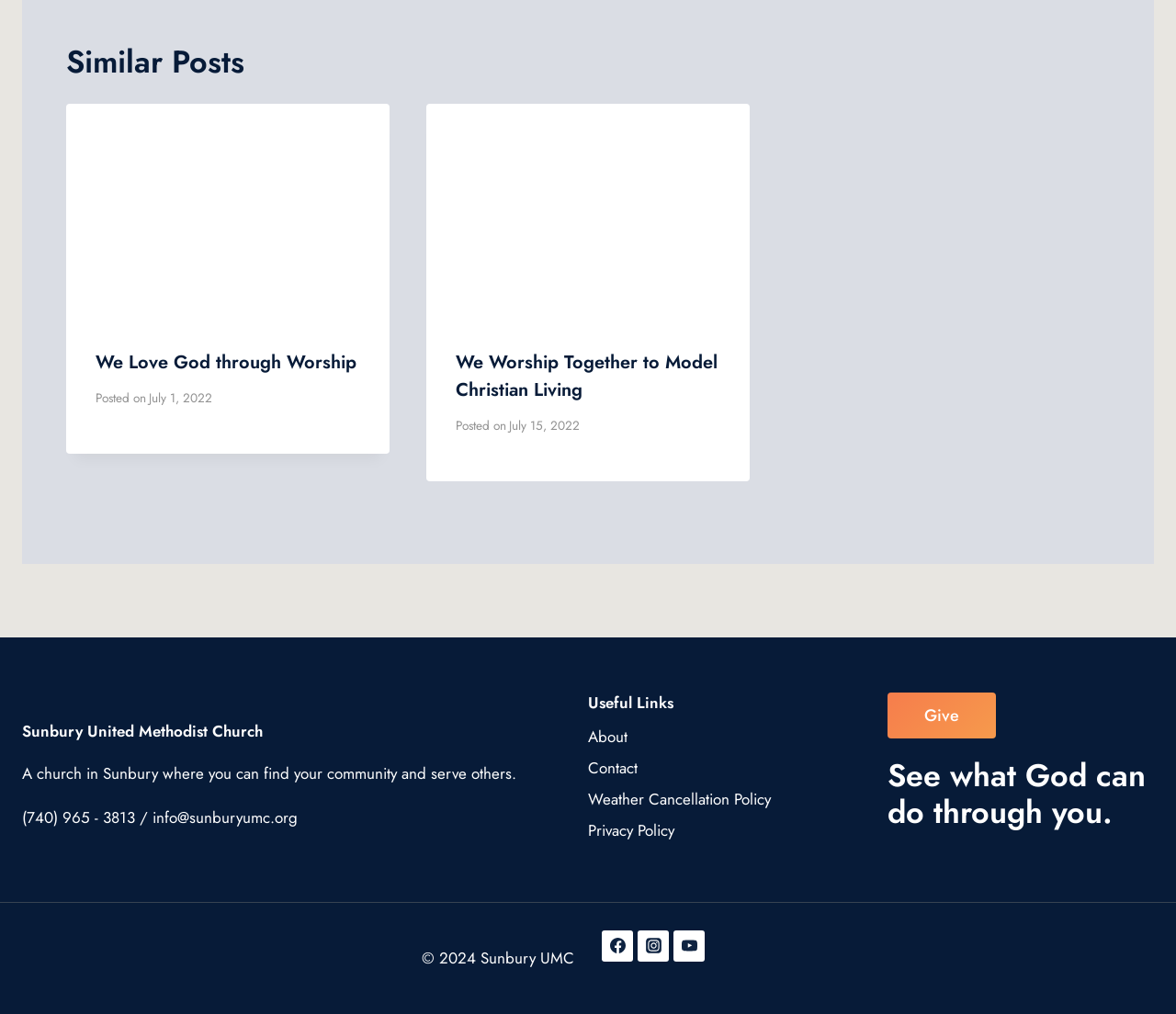Determine the bounding box coordinates of the clickable area required to perform the following instruction: "Click on 'Give'". The coordinates should be represented as four float numbers between 0 and 1: [left, top, right, bottom].

[0.754, 0.683, 0.846, 0.728]